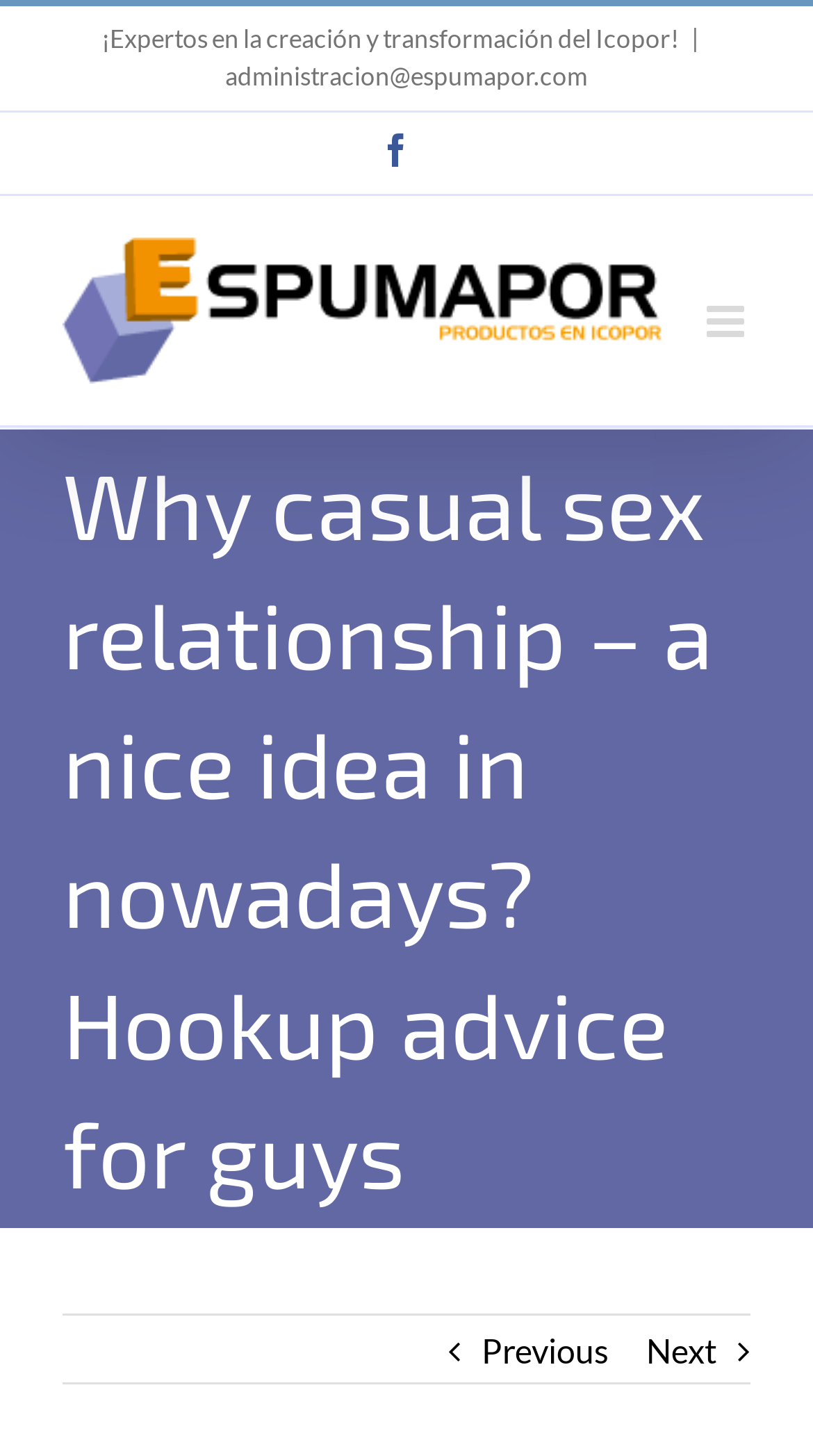What is the email address provided?
Please provide a single word or phrase as your answer based on the screenshot.

administracion@espumapor.com